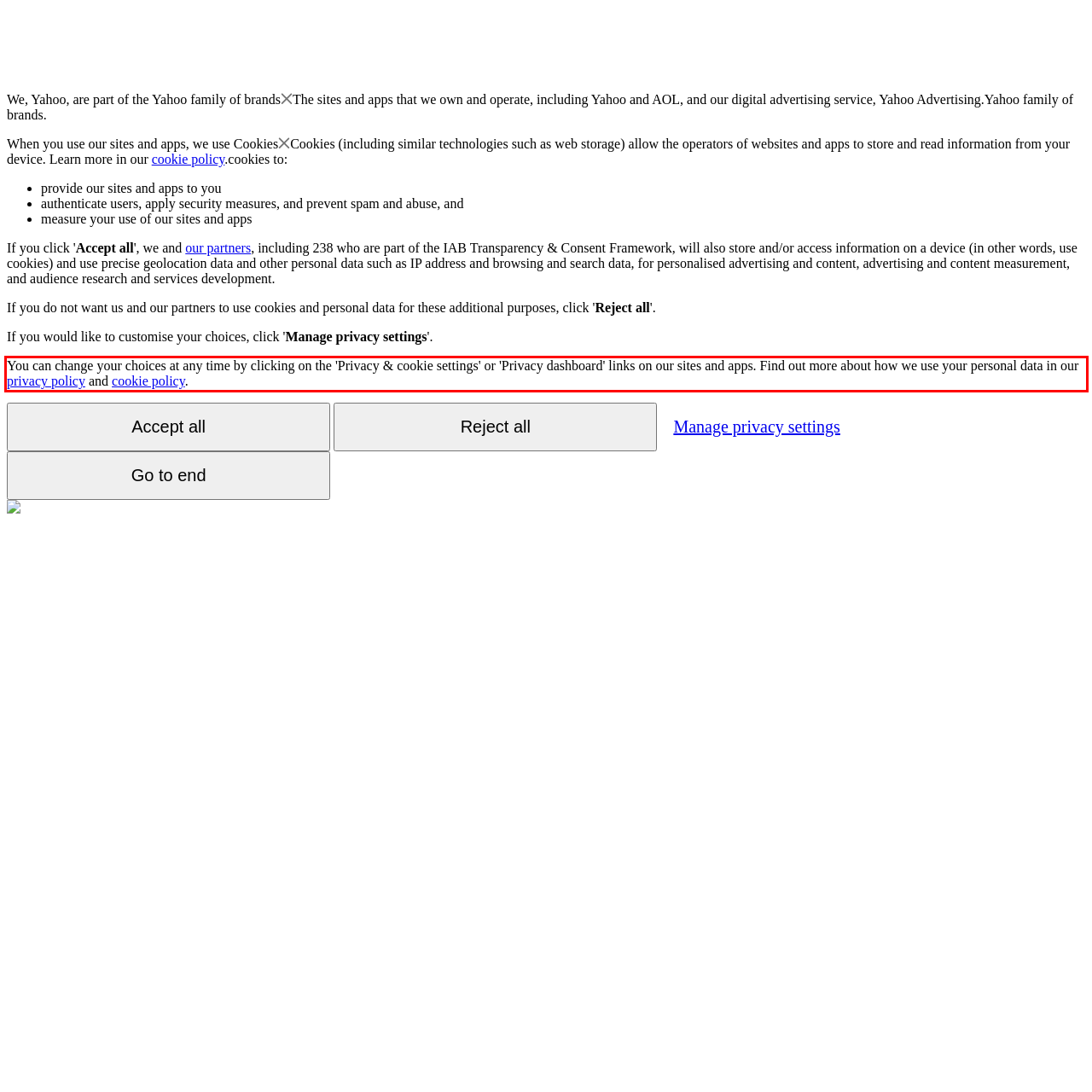From the screenshot of the webpage, locate the red bounding box and extract the text contained within that area.

You can change your choices at any time by clicking on the 'Privacy & cookie settings' or 'Privacy dashboard' links on our sites and apps. Find out more about how we use your personal data in our privacy policy and cookie policy.